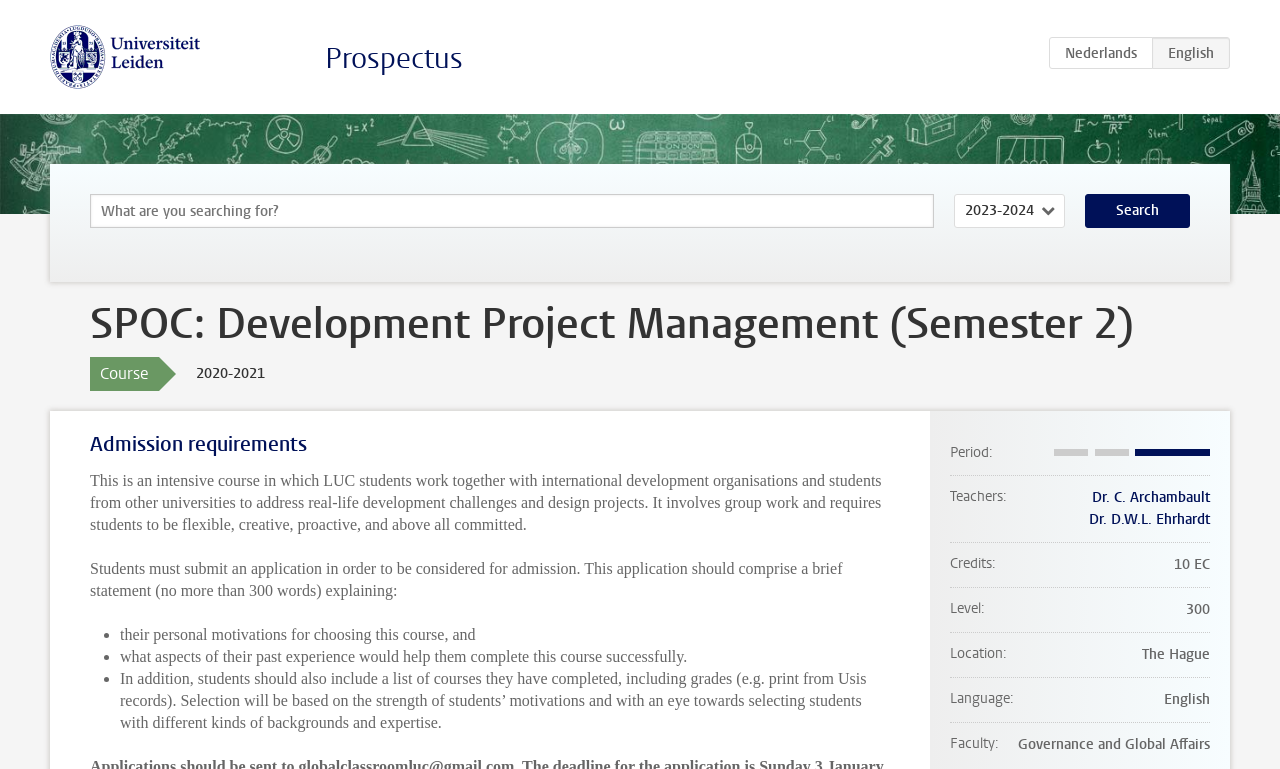What is the language of the course?
Can you give a detailed and elaborate answer to the question?

The language of the course can be found in the DescriptionListDetail section of the webpage, under the term 'Language', which is located in the bottom right section of the webpage.